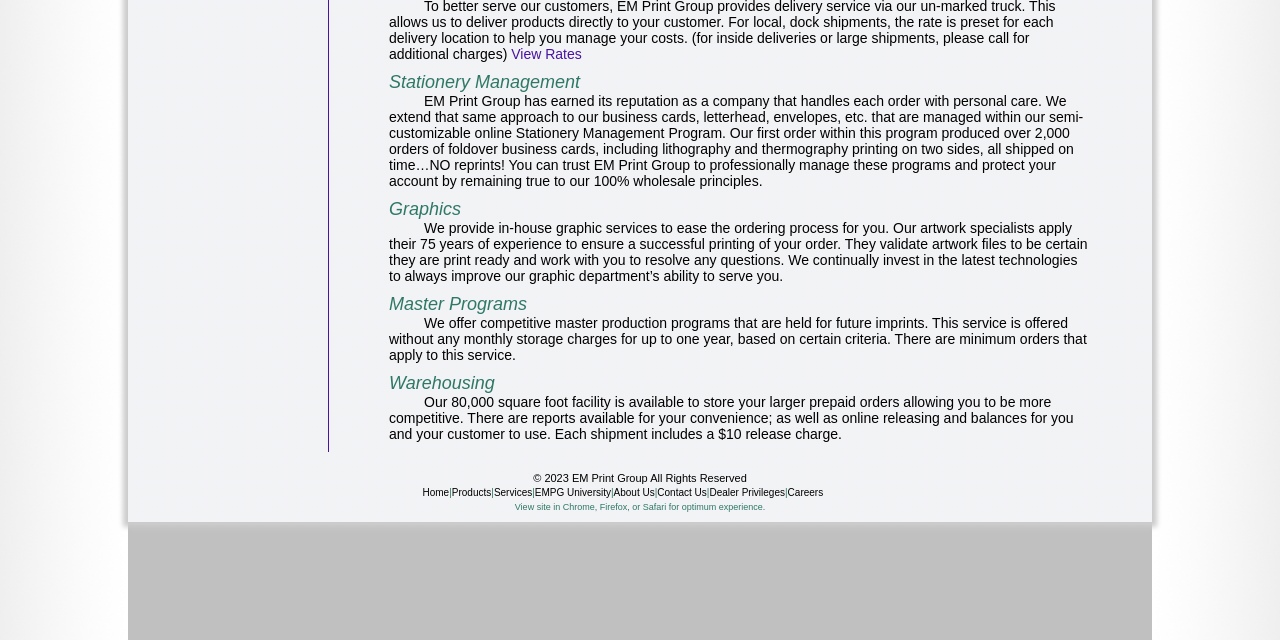Extract the bounding box for the UI element that matches this description: "Products".

[0.353, 0.761, 0.384, 0.778]